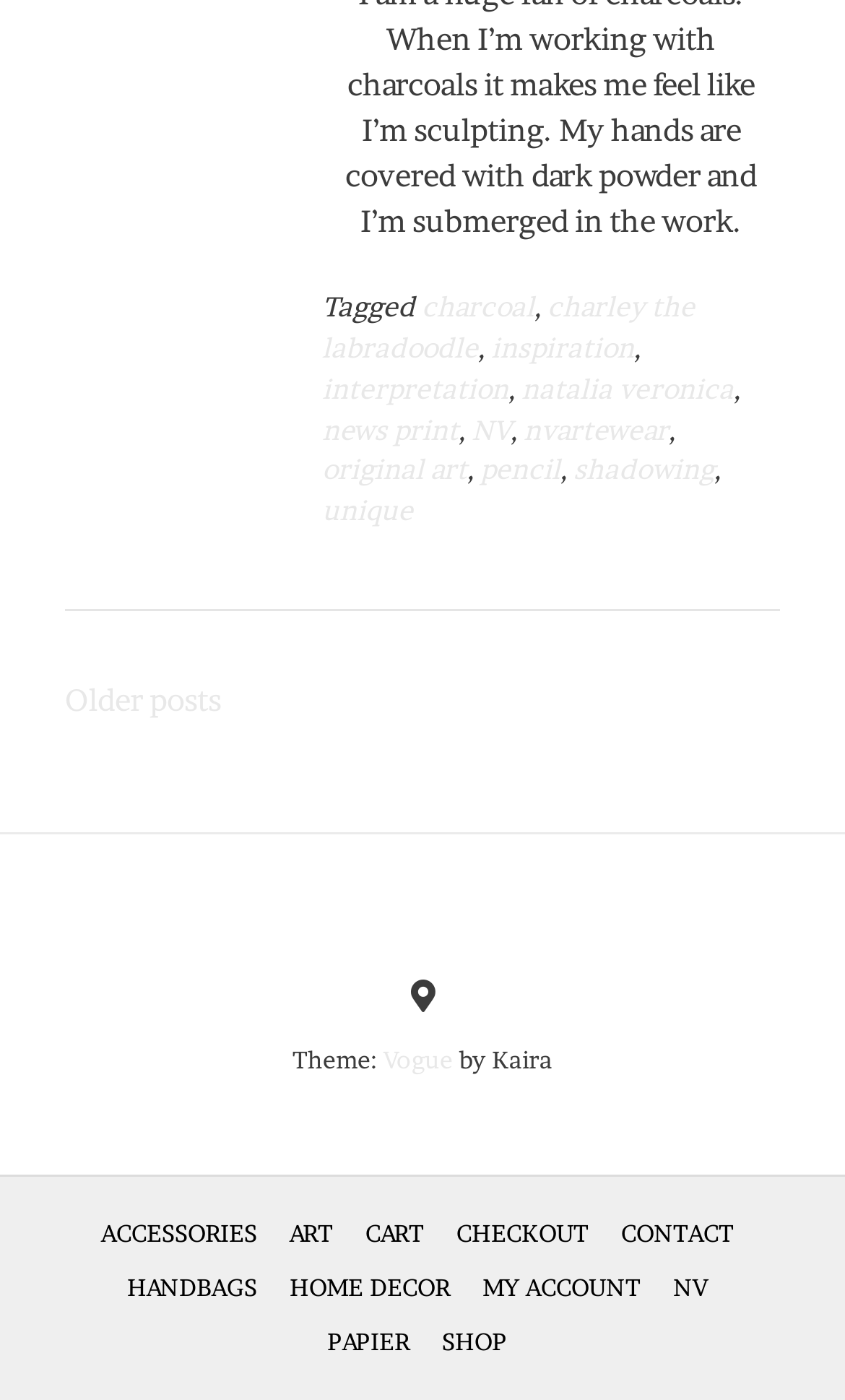Is there a 'HOME DECOR' category available?
Please respond to the question thoroughly and include all relevant details.

I searched for the 'HOME DECOR' category among the link elements at the bottom of the webpage and found it, which indicates that it is available.